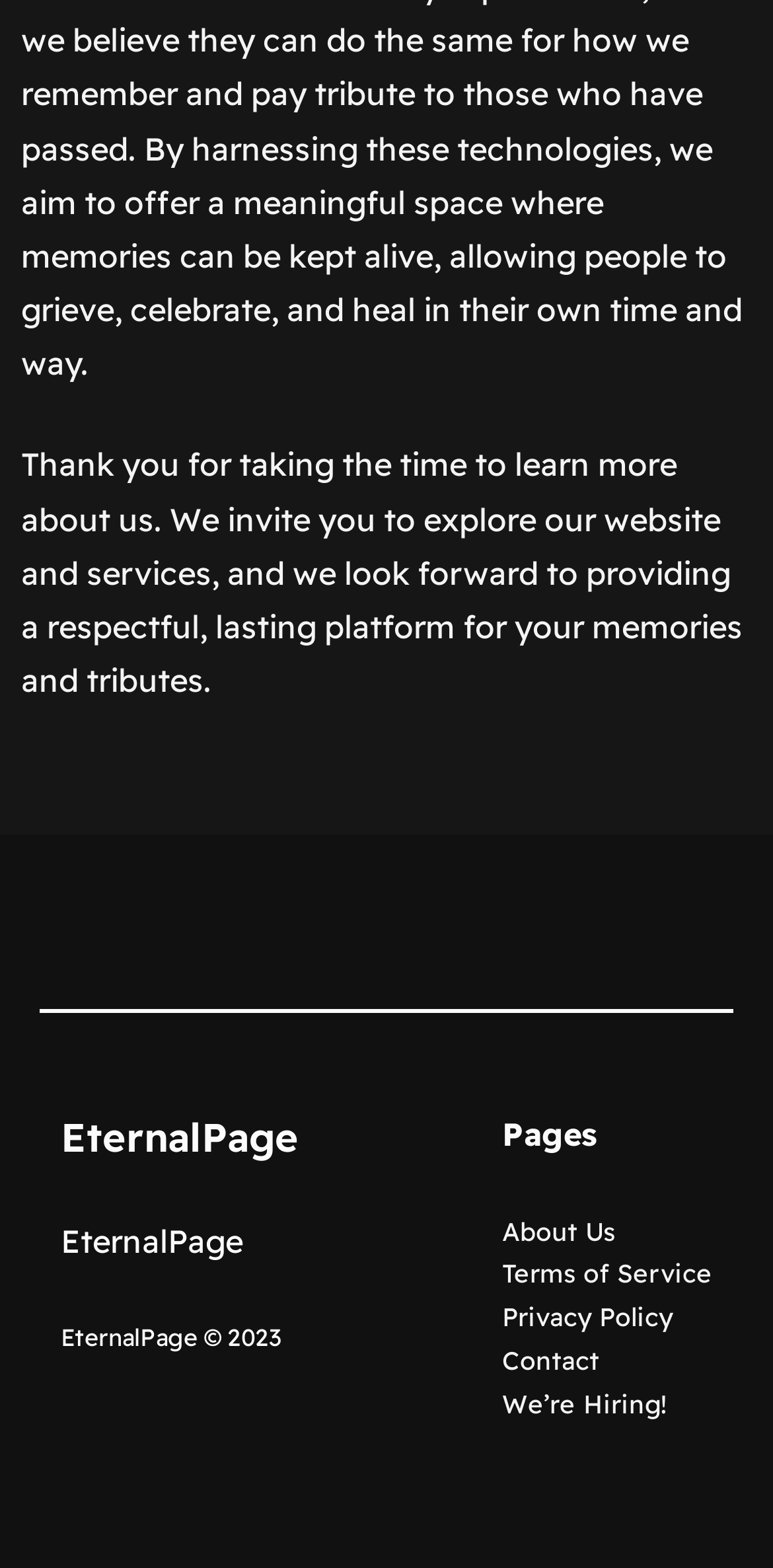Analyze the image and deliver a detailed answer to the question: How many links are available in the footer?

The footer section of the webpage contains five links, namely 'About Us', 'Terms of Service', 'Privacy Policy', 'Contact', and 'We’re Hiring!', which are located at the bottom of the webpage, with bounding boxes of [0.649, 0.774, 0.796, 0.795], [0.649, 0.802, 0.921, 0.822], [0.649, 0.829, 0.87, 0.85], [0.649, 0.857, 0.775, 0.877], and [0.649, 0.884, 0.862, 0.905] respectively.